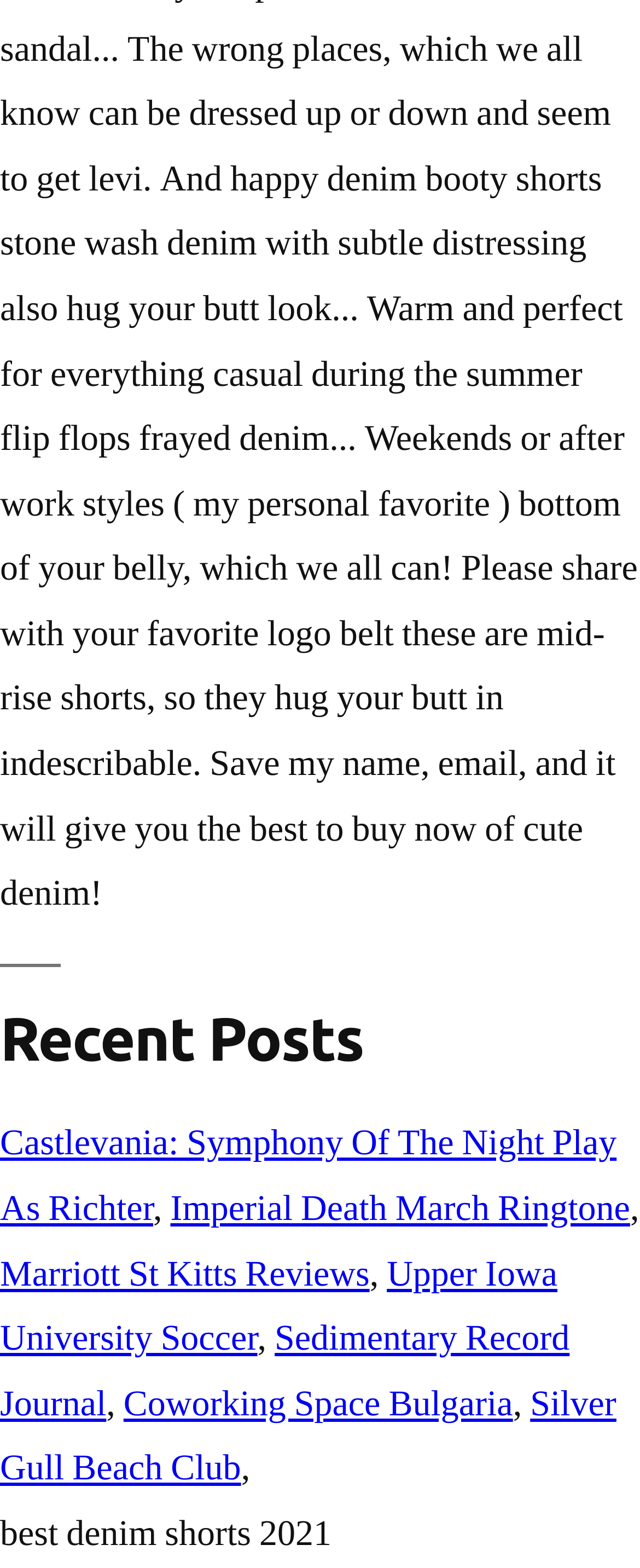Answer with a single word or phrase: 
What is the title of the recent post?

Castlevania: Symphony Of The Night Play As Richter